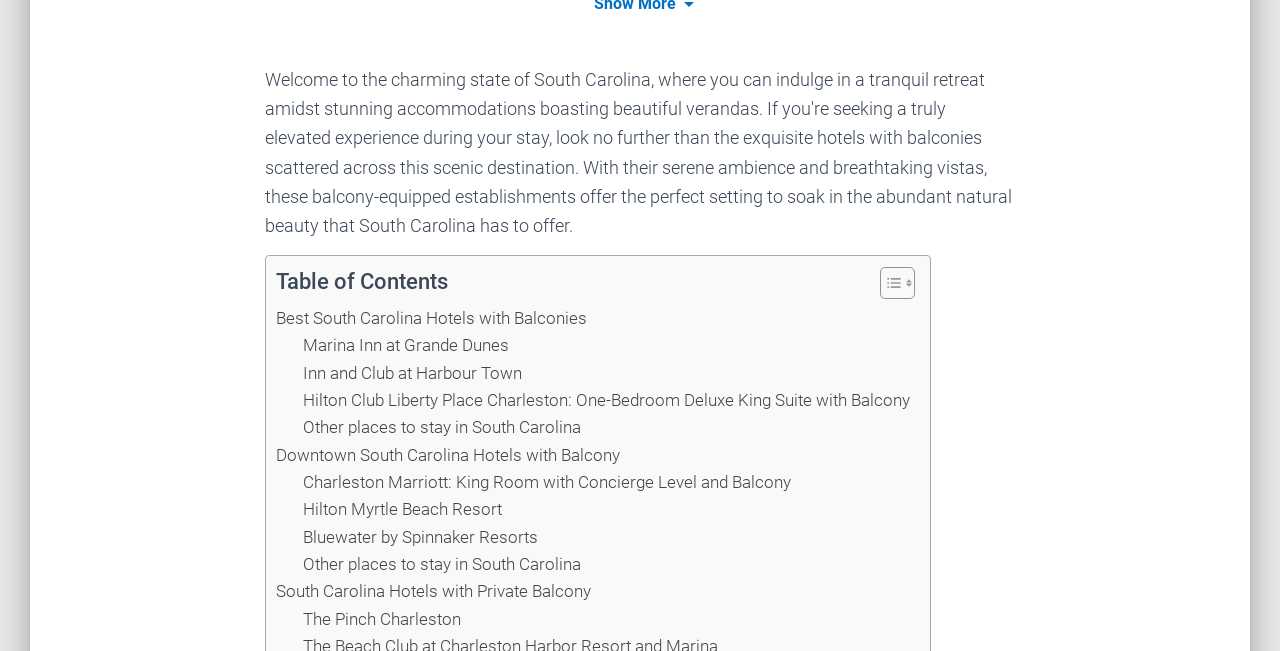What is the last hotel listed under 'South Carolina Hotels with Private Balcony'? Look at the image and give a one-word or short phrase answer.

The Pinch Charleston